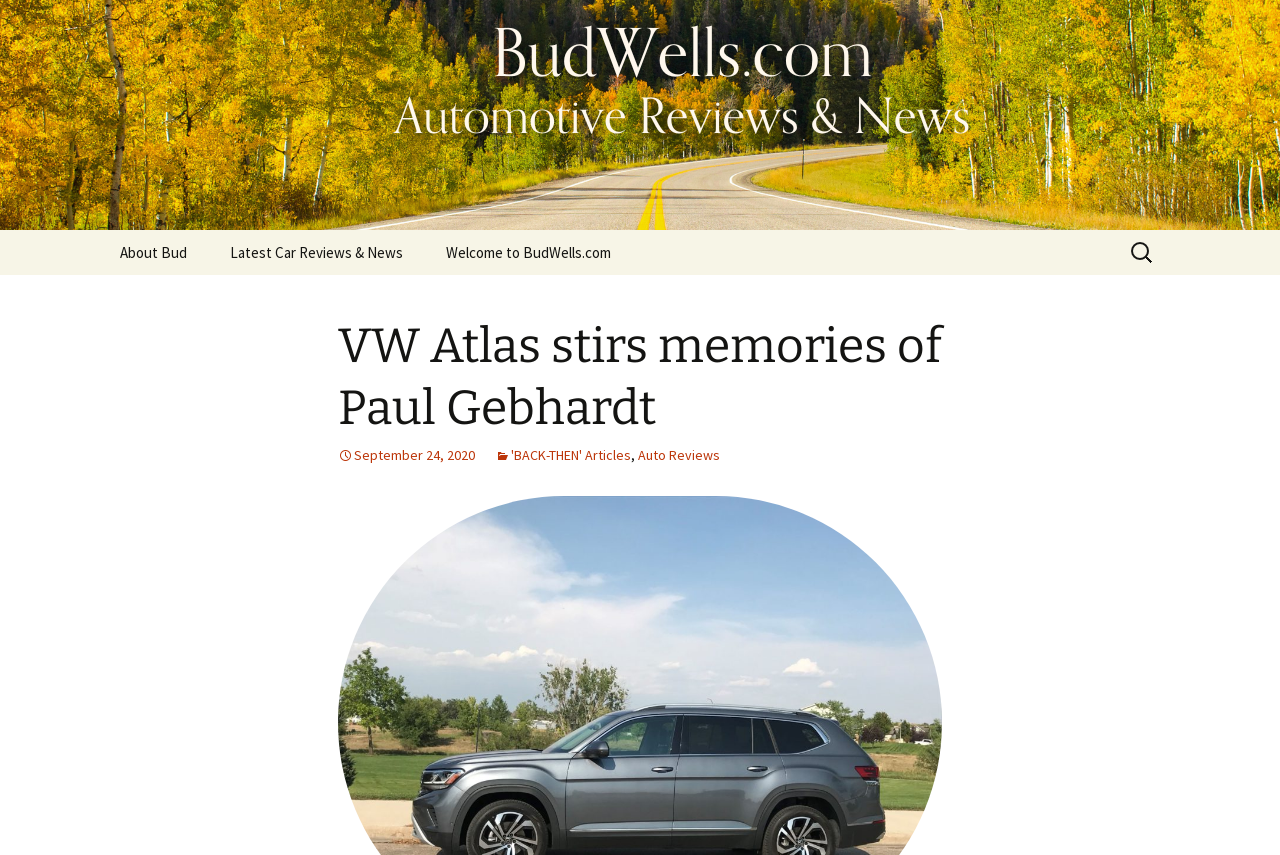Deliver a detailed narrative of the webpage's visual and textual elements.

The webpage is an automotive review and news website, specifically featuring an article about the 2021 VW Atlas. At the top left of the page, there is a link to "Bud Wells Automotive Reviews & News" with a heading that breaks down into two parts: "Bud Wells" and "Automotive Reviews & News". Below this, there is a link to "Skip to content". 

On the top right side of the page, there are several links, including "About Bud", "Latest Car Reviews & News", and "Welcome to BudWells.com". Next to these links, there is a search bar with a label "Search for:".

The main content of the page is an article with a heading "VW Atlas stirs memories of Paul Gebhardt". Below the heading, there is a date "September 24, 2020" and three links: "'BACK-THEN' Articles", "Auto Reviews", and an icon representing a calendar. The article likely discusses the author's experience with the 2021 VW Atlas and its connection to Paul Gebhardt.